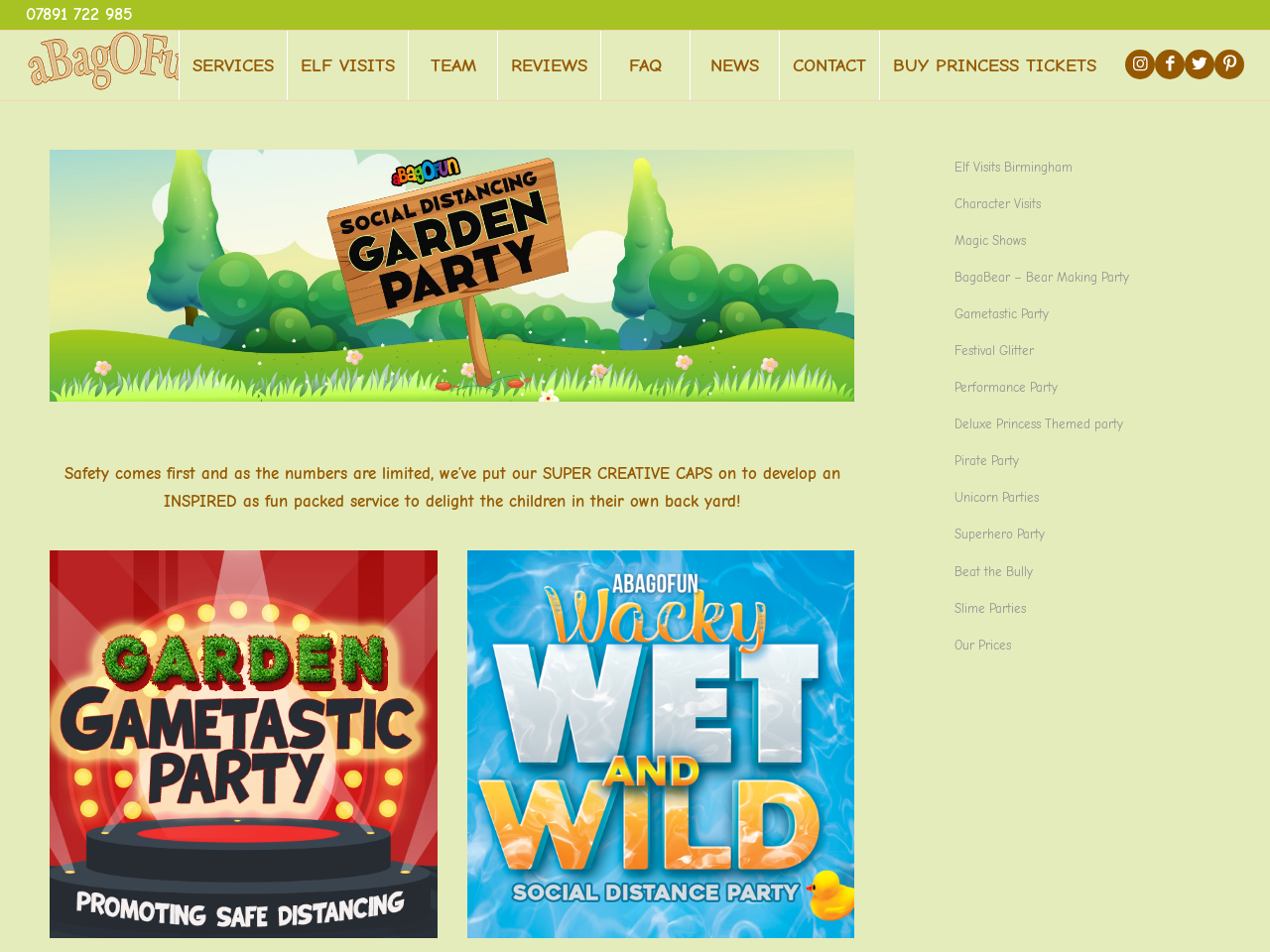Locate the bounding box coordinates of the area that needs to be clicked to fulfill the following instruction: "View reviews". The coordinates should be in the format of four float numbers between 0 and 1, namely [left, top, right, bottom].

[0.392, 0.032, 0.473, 0.105]